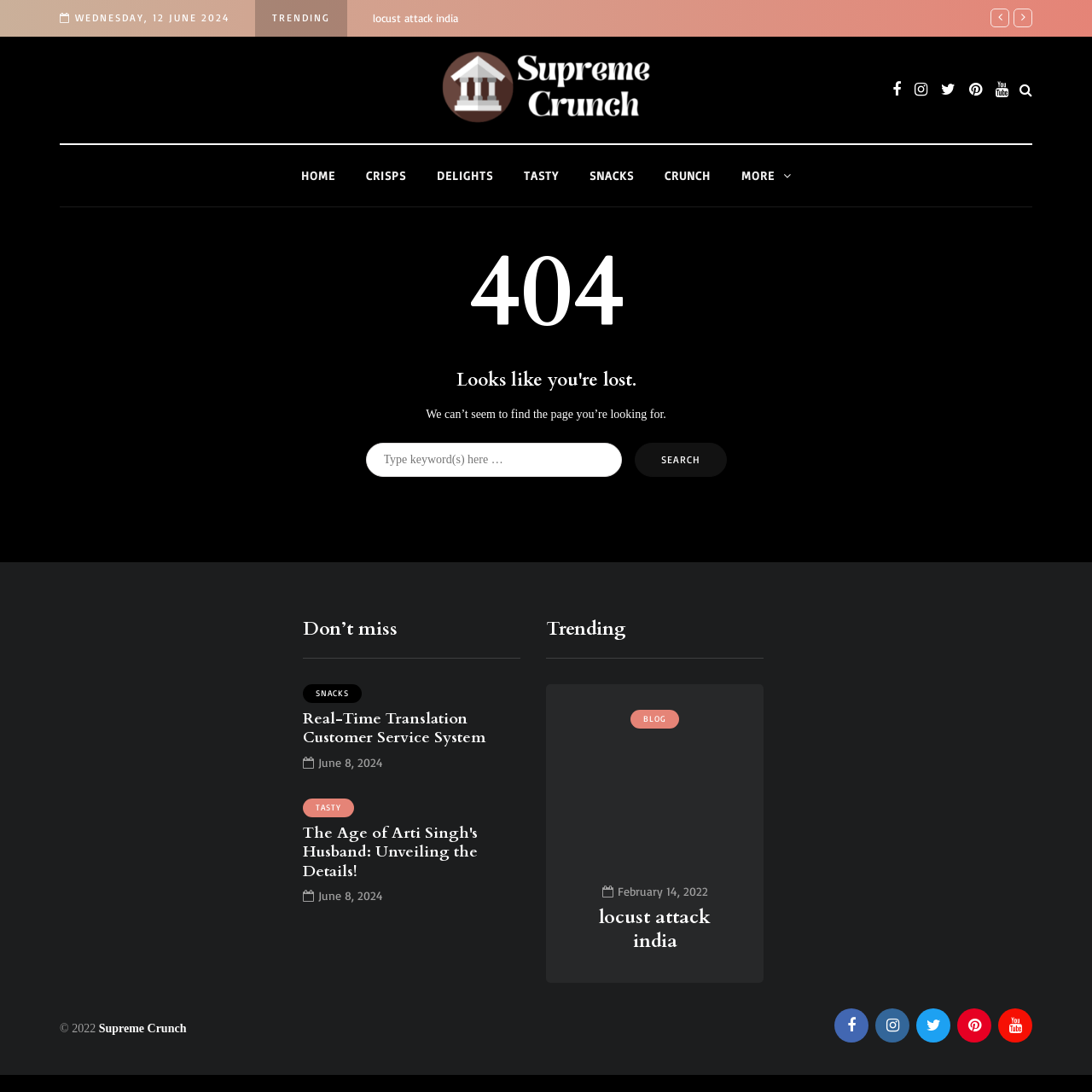Please identify the bounding box coordinates of where to click in order to follow the instruction: "Click on the 'HOME' link".

[0.261, 0.152, 0.321, 0.169]